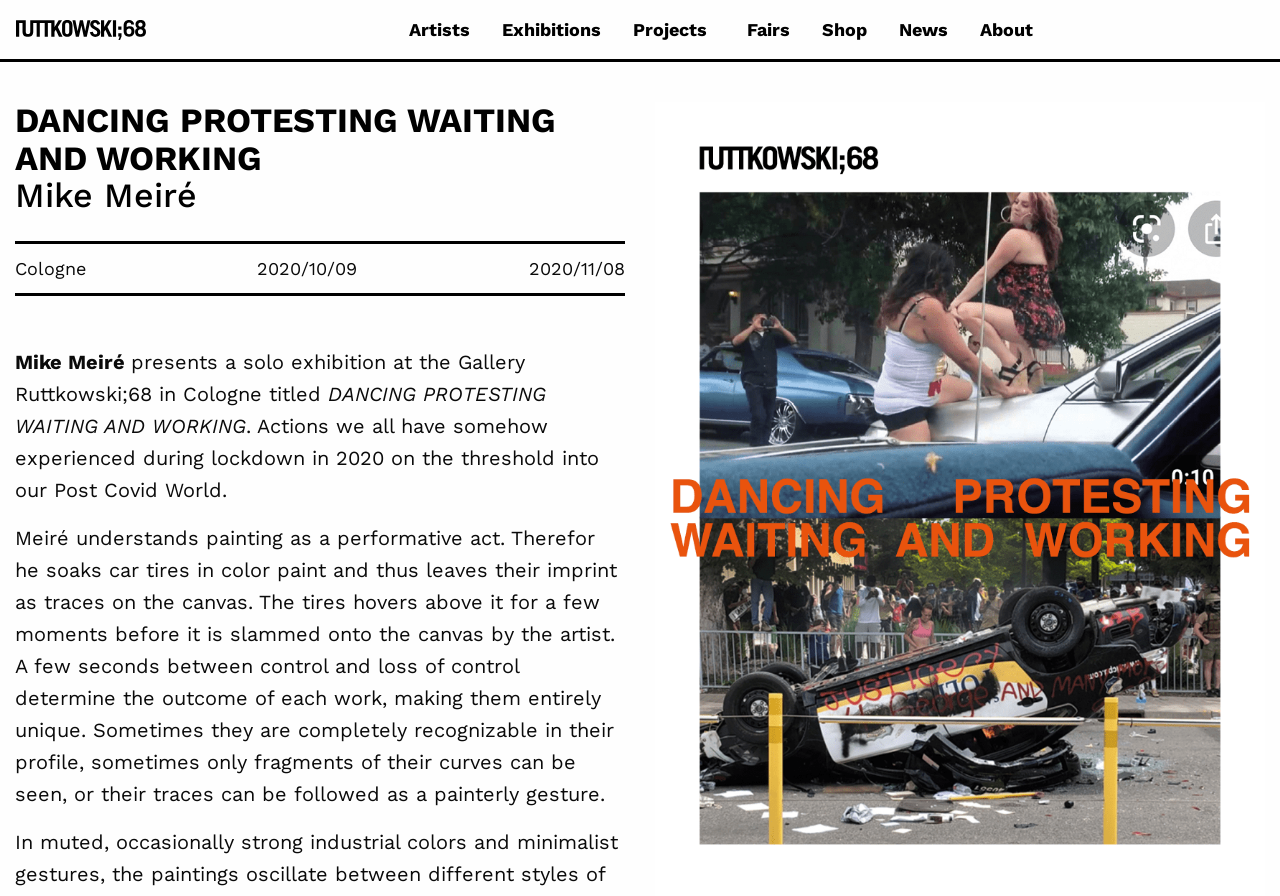Pinpoint the bounding box coordinates of the clickable area needed to execute the instruction: "Read about Mike Meiré". The coordinates should be specified as four float numbers between 0 and 1, i.e., [left, top, right, bottom].

[0.012, 0.391, 0.102, 0.417]